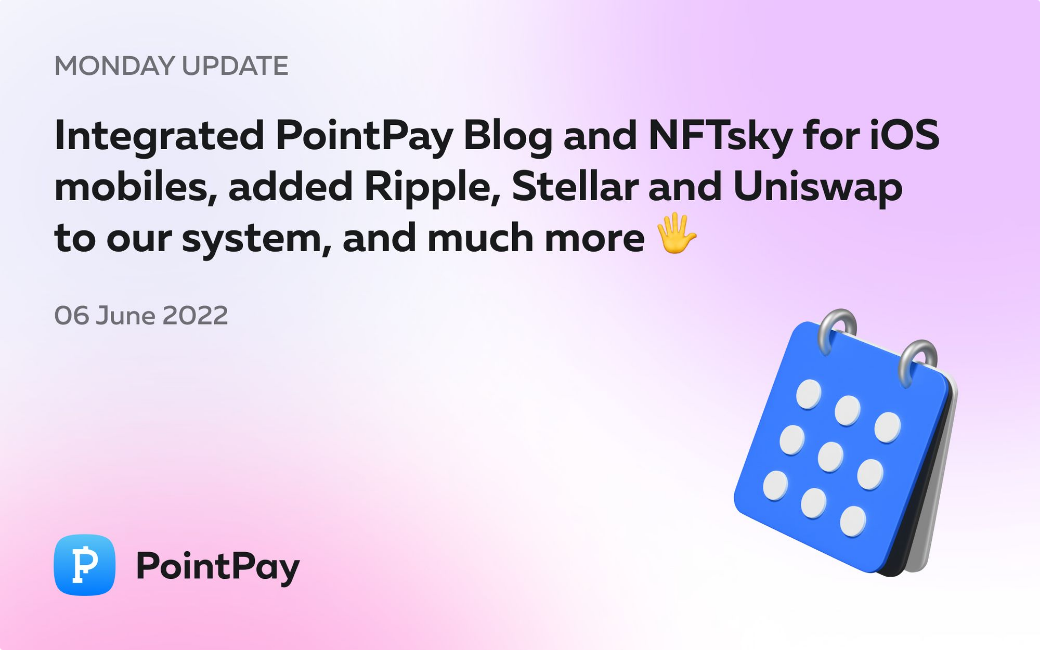Offer a comprehensive description of the image.

The image features a visually appealing update from PointPay, titled "Monday Update." It highlights key advancements made on June 6, 2022, including the integration of the PointPay Blog and NFTsky for iOS mobile users. The update emphasizes the addition of significant cryptocurrencies such as Ripple, Stellar, and Uniswap into their system, along with other enhancements. Bright colors and modern design elements create an engaging aesthetic, complemented by a calendar icon, symbolizing scheduling and progress. This informative update serves to keep the PointPay community well-informed about the latest developments and improvements in their services.